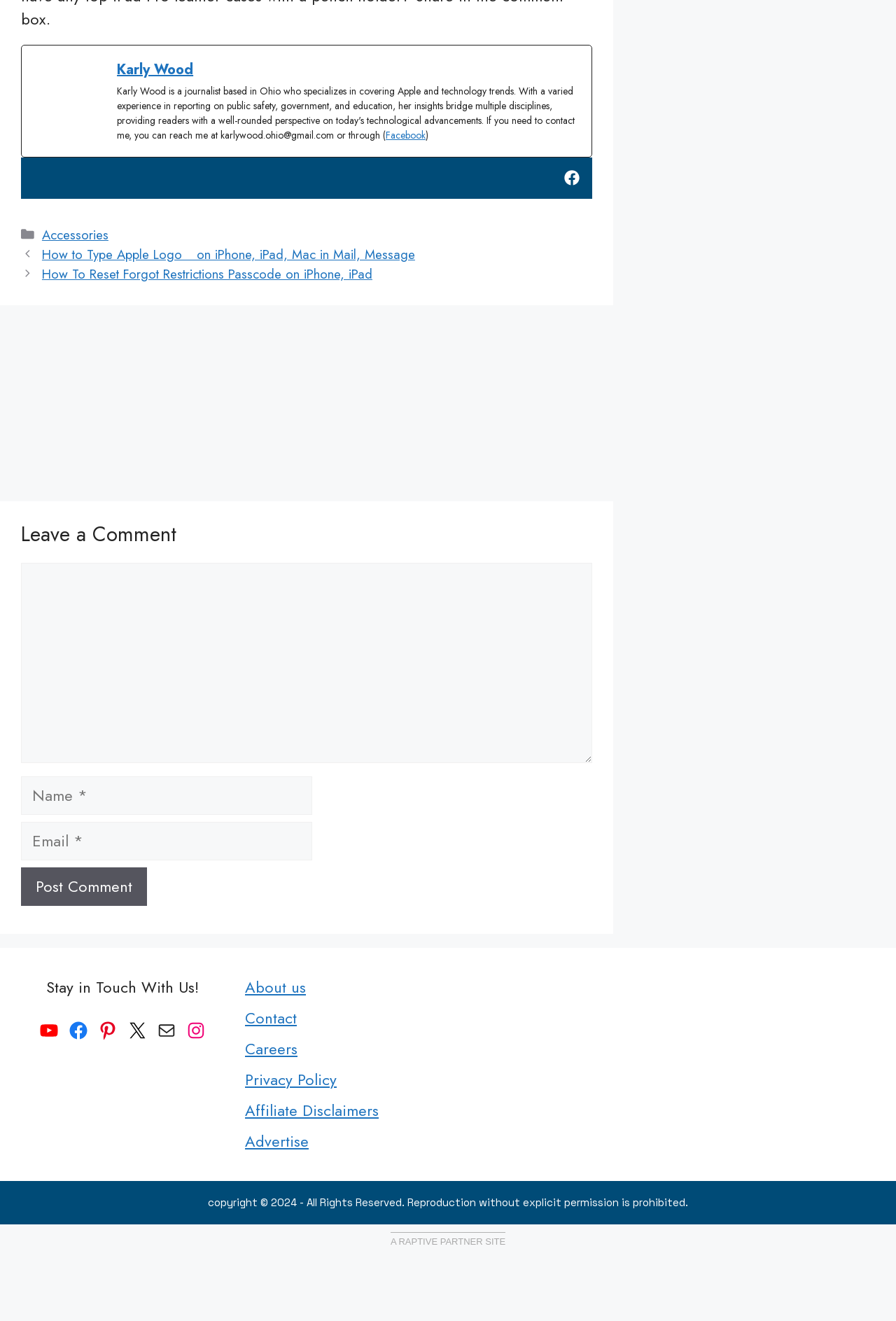Please answer the following question using a single word or phrase: 
What social media platforms are available?

YouTube, Facebook, Pinterest, Instagram, and others